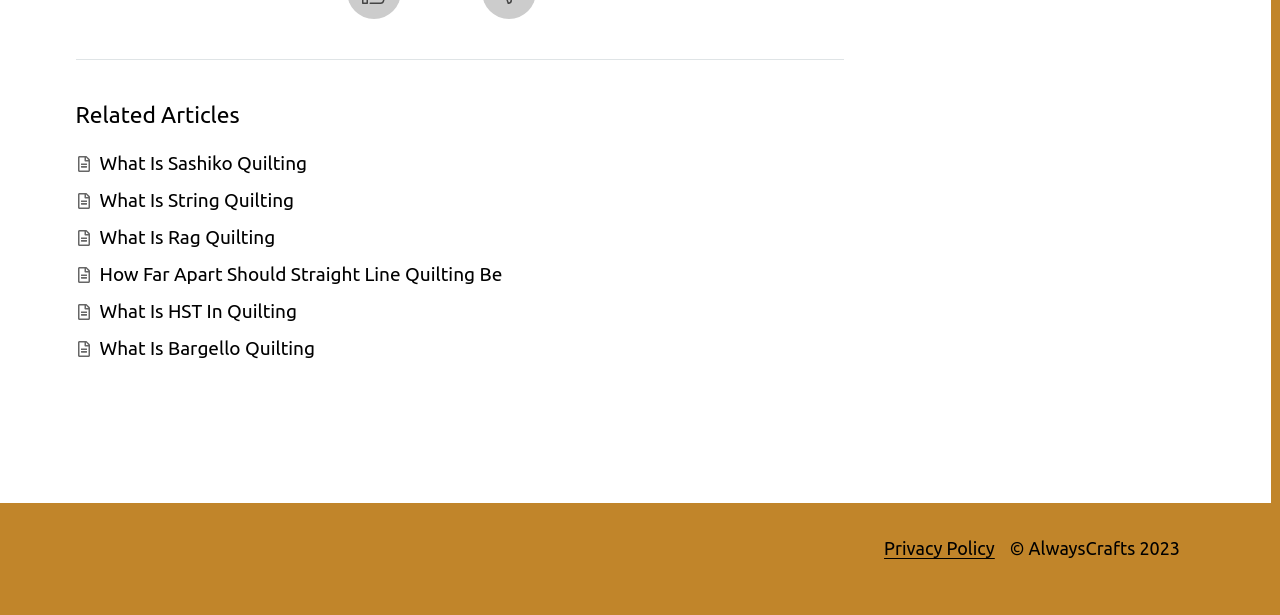Identify the bounding box for the element characterized by the following description: "Privacy Policy".

[0.691, 0.875, 0.777, 0.908]